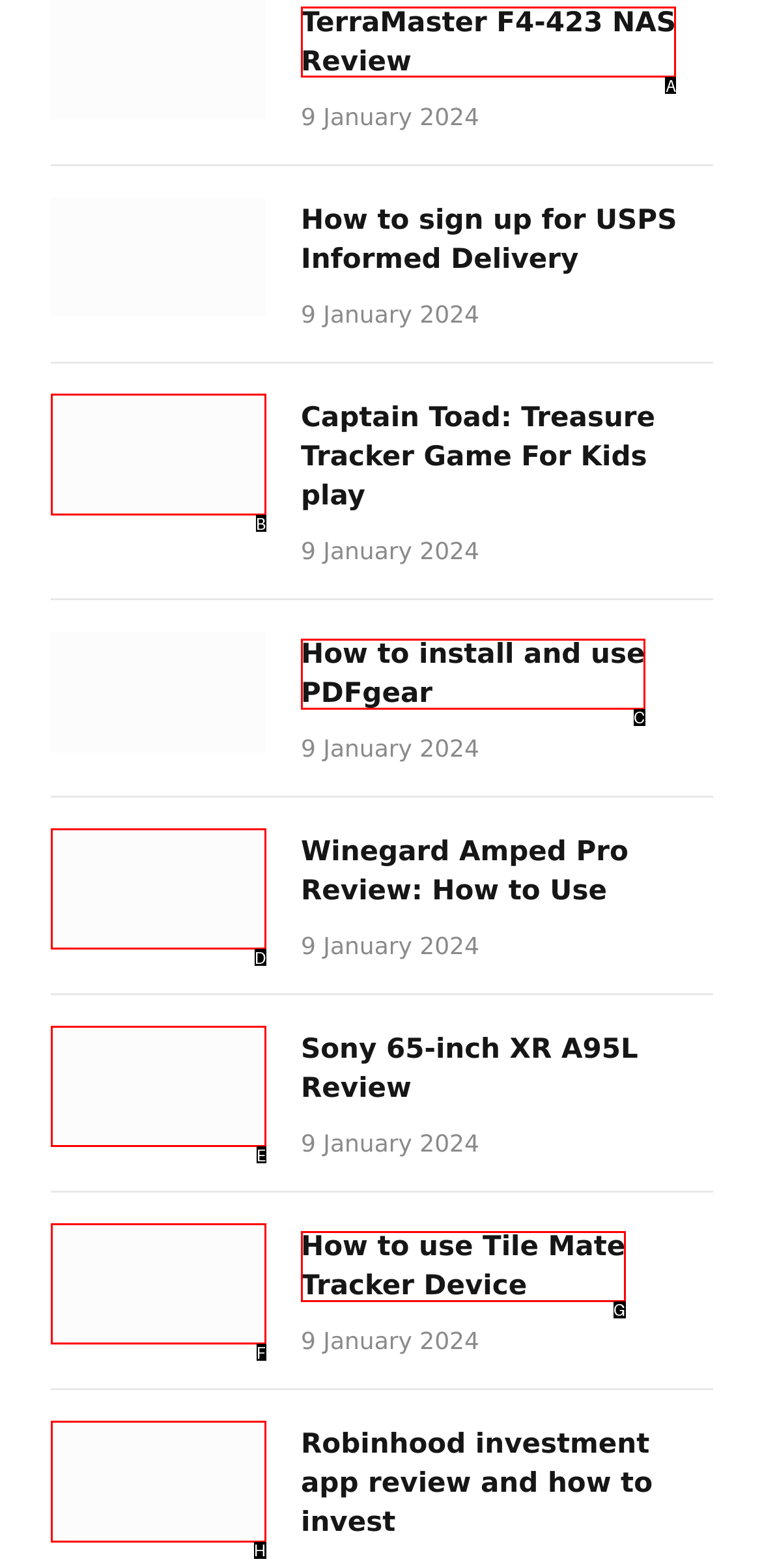Identify the HTML element that corresponds to the following description: parent_node: By title="Moses" Provide the letter of the best matching option.

None